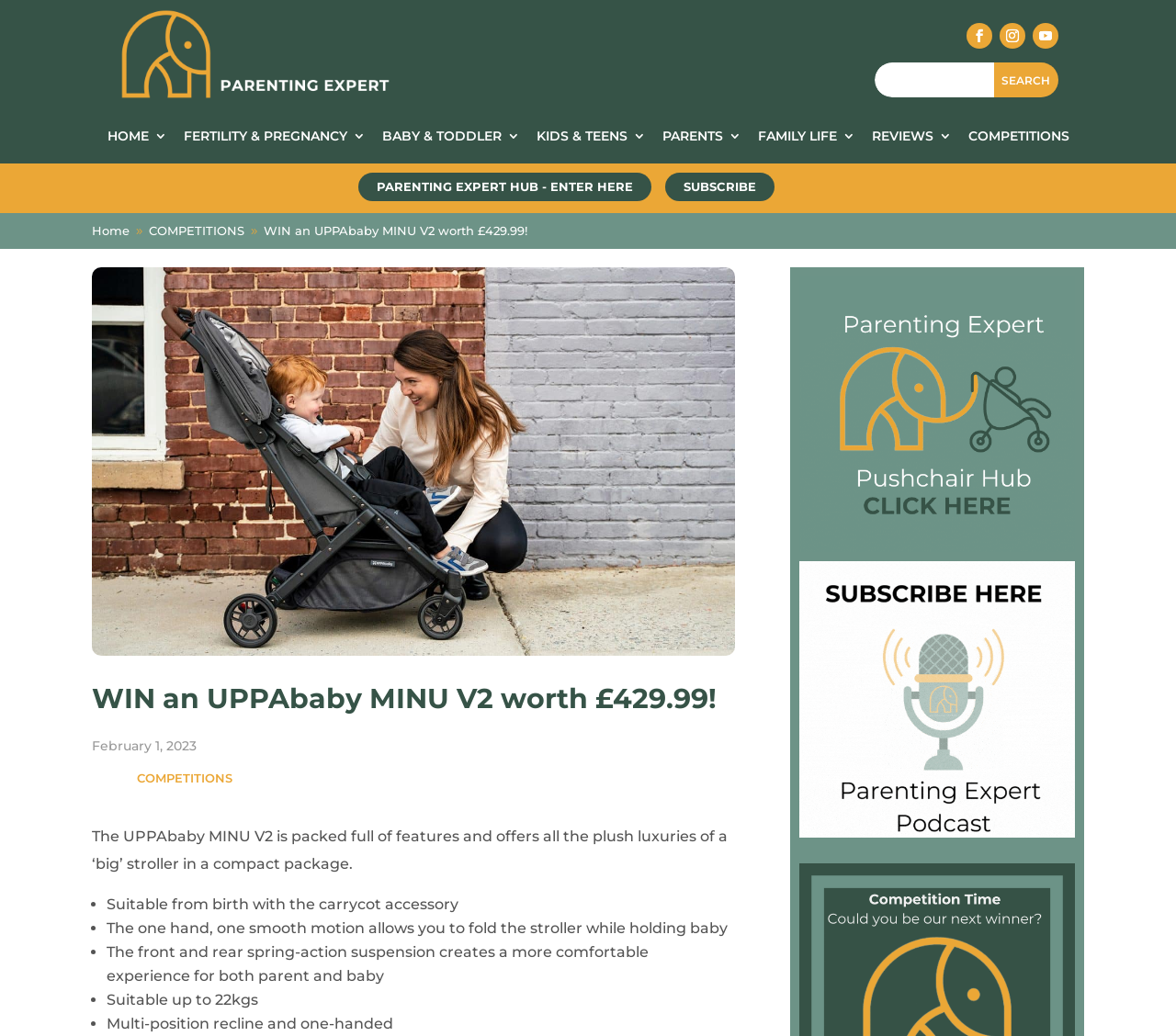Show the bounding box coordinates for the HTML element described as: "FAMILY LIFE".

[0.644, 0.125, 0.727, 0.144]